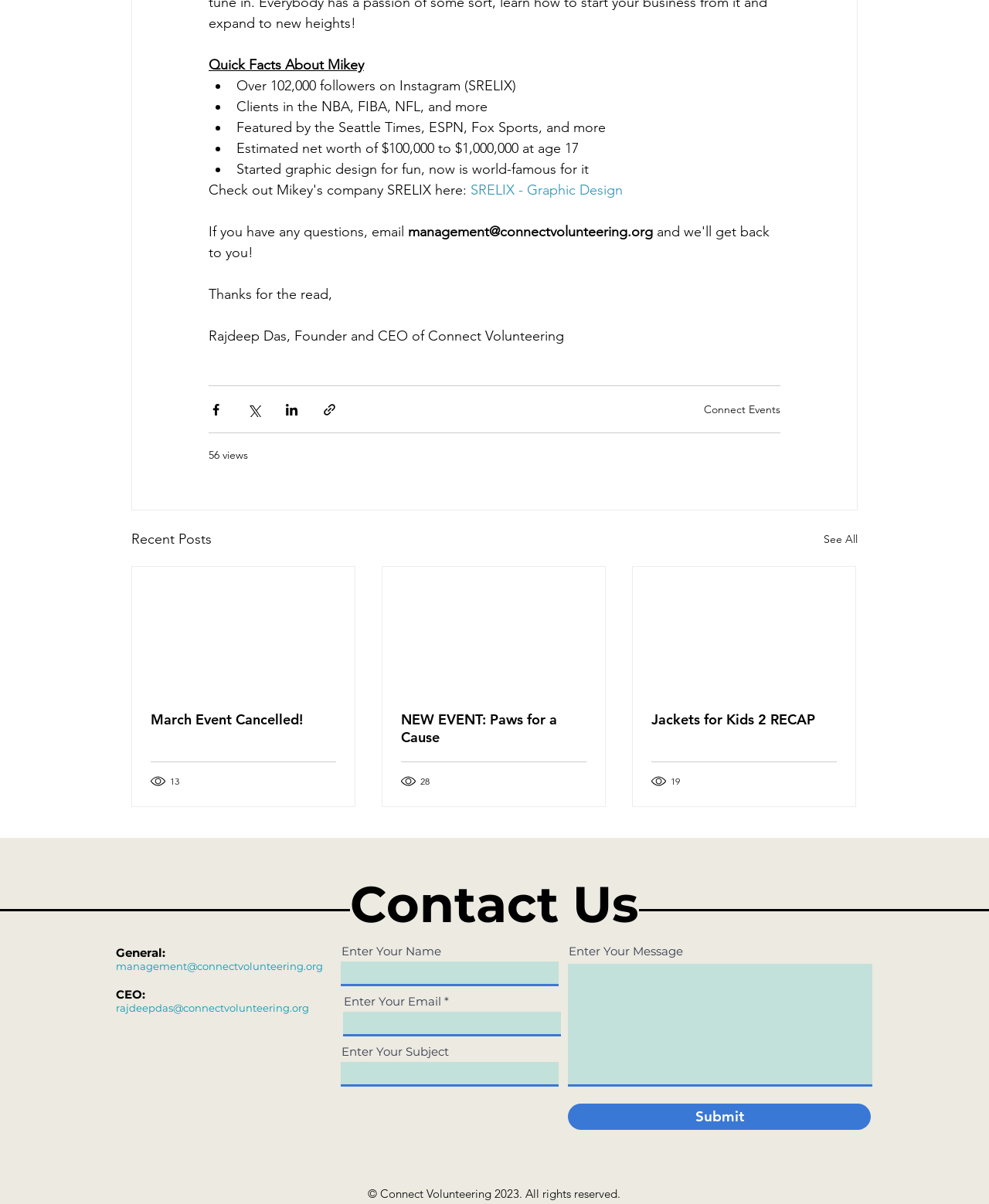Provide the bounding box coordinates for the specified HTML element described in this description: "March Event Cancelled!". The coordinates should be four float numbers ranging from 0 to 1, in the format [left, top, right, bottom].

[0.152, 0.59, 0.34, 0.605]